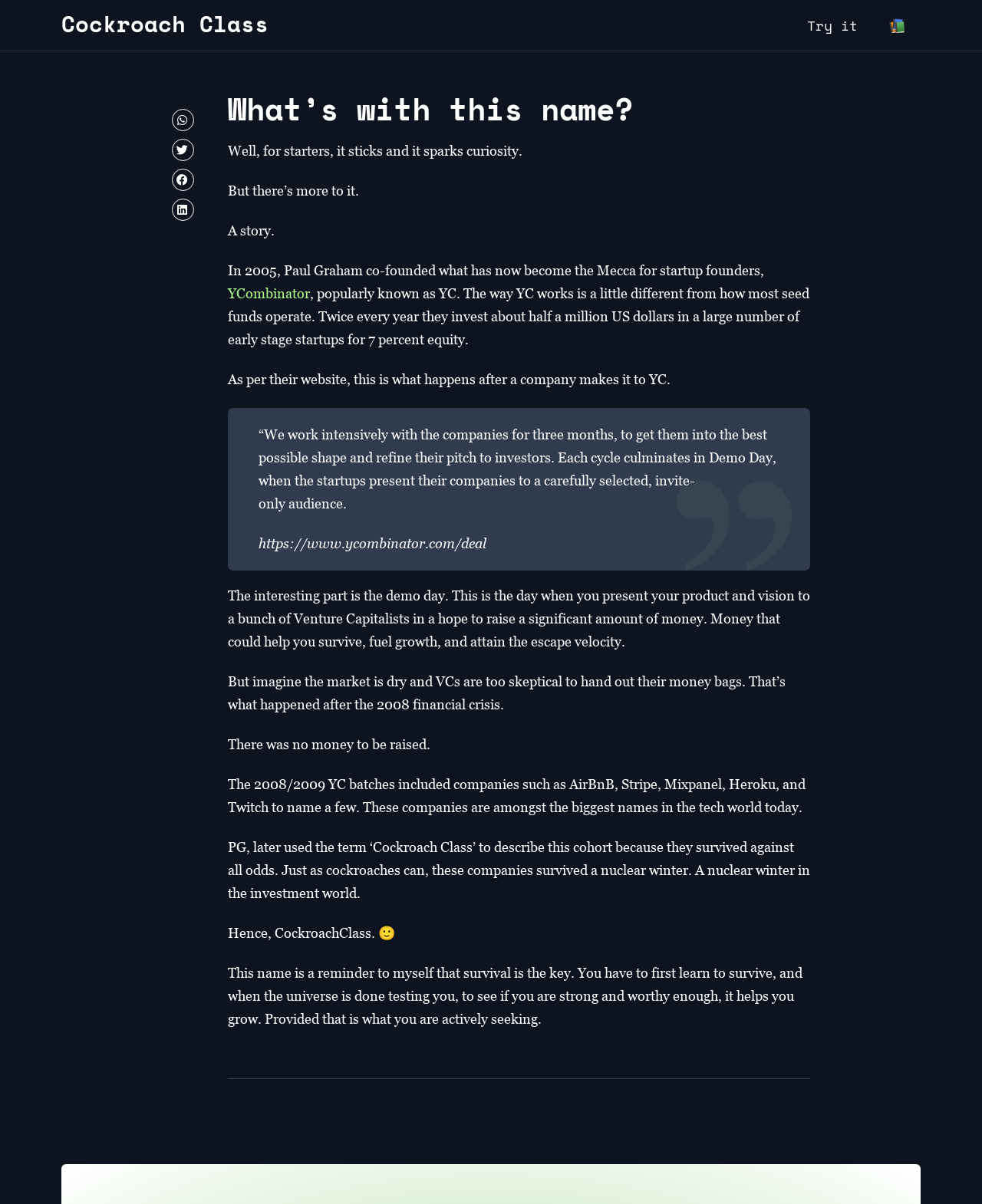What is the name of the founder of YC mentioned in the text?
Respond to the question with a well-detailed and thorough answer.

The text mentions that Paul Graham co-founded YCombinator, which is now the Mecca for startup founders.